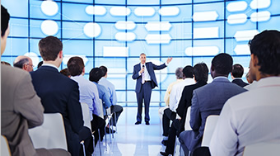Please answer the following question as detailed as possible based on the image: 
What is displayed on the screen behind the speaker?

The large screen in the background displays a dynamic arrangement of shapes and text boxes, which possibly symbolize data or concepts relevant to the presentation, suggesting a conference or seminar context.